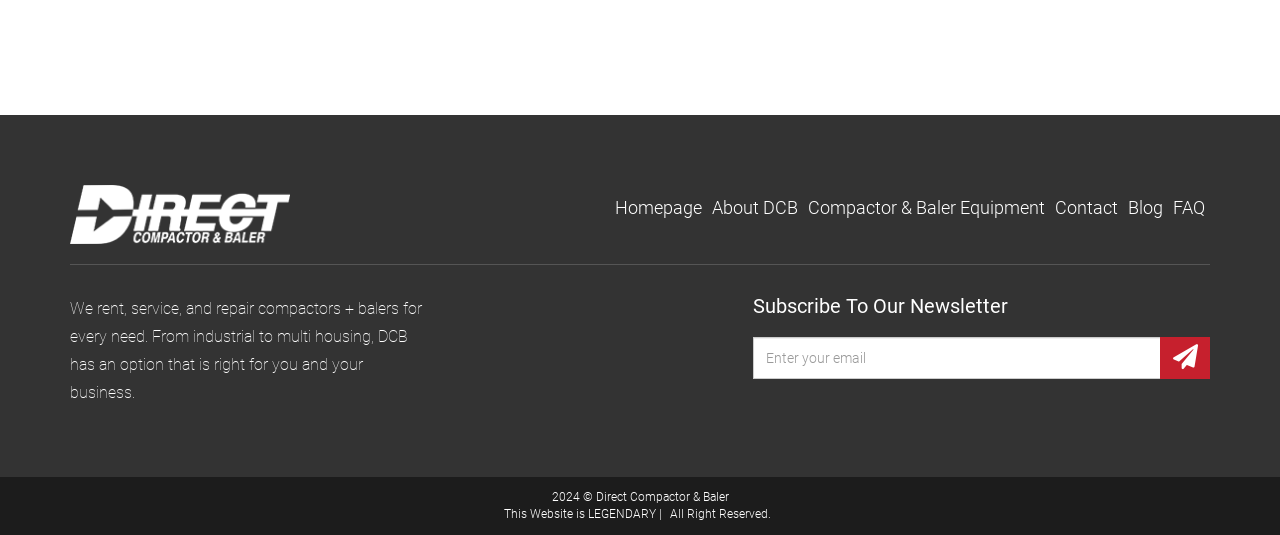Please give a concise answer to this question using a single word or phrase: 
How many links are in the top navigation menu?

6